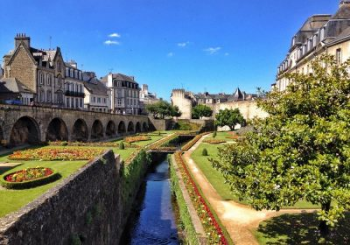Give a thorough caption of the image, focusing on all visible elements.

The image showcases a picturesque view of Vannes, a bustling city in Brittany known for its well-preserved medieval architecture. The scene captures a serene landscape featuring lush gardens interspersed with vibrant flowerbeds that line a gently flowing stream. Arched stone bridges span the waterway, leading towards charming old buildings, while the bright blue sky enhances the tranquil atmosphere. This setting highlights Vannes' blend of natural beauty and historical charm, illustrating why it is a notable destination in the region.